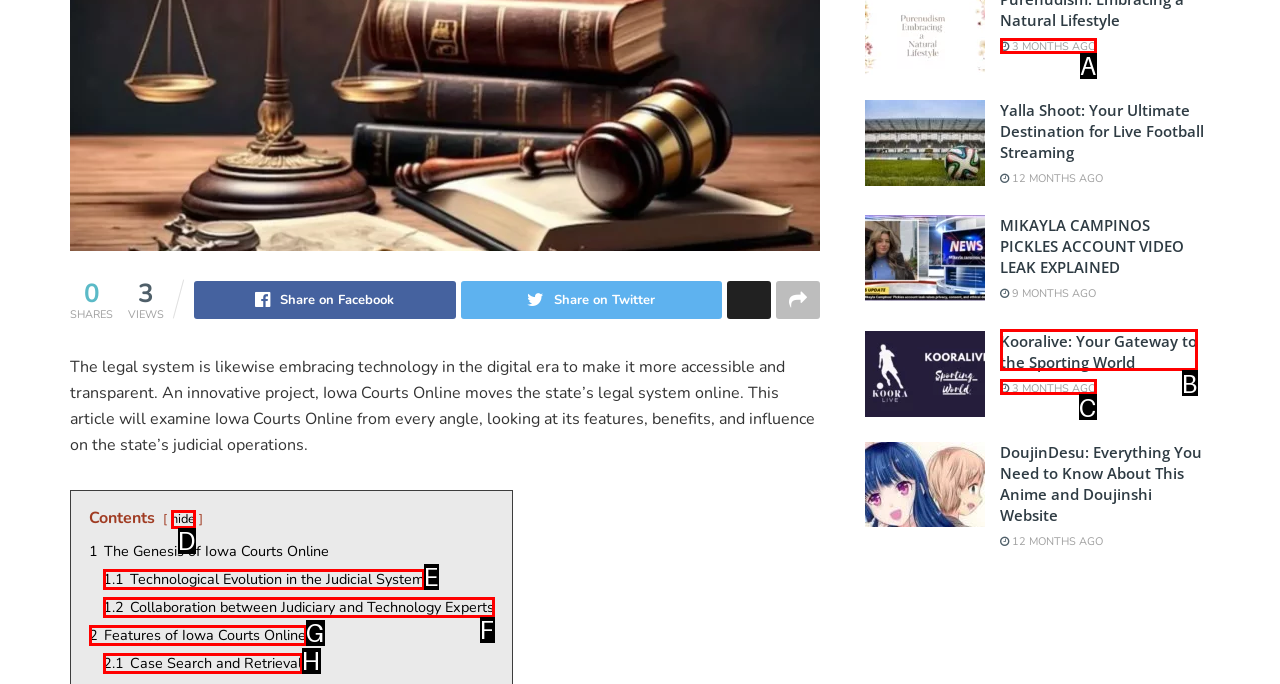Based on the element described as: 3 months ago
Find and respond with the letter of the correct UI element.

A